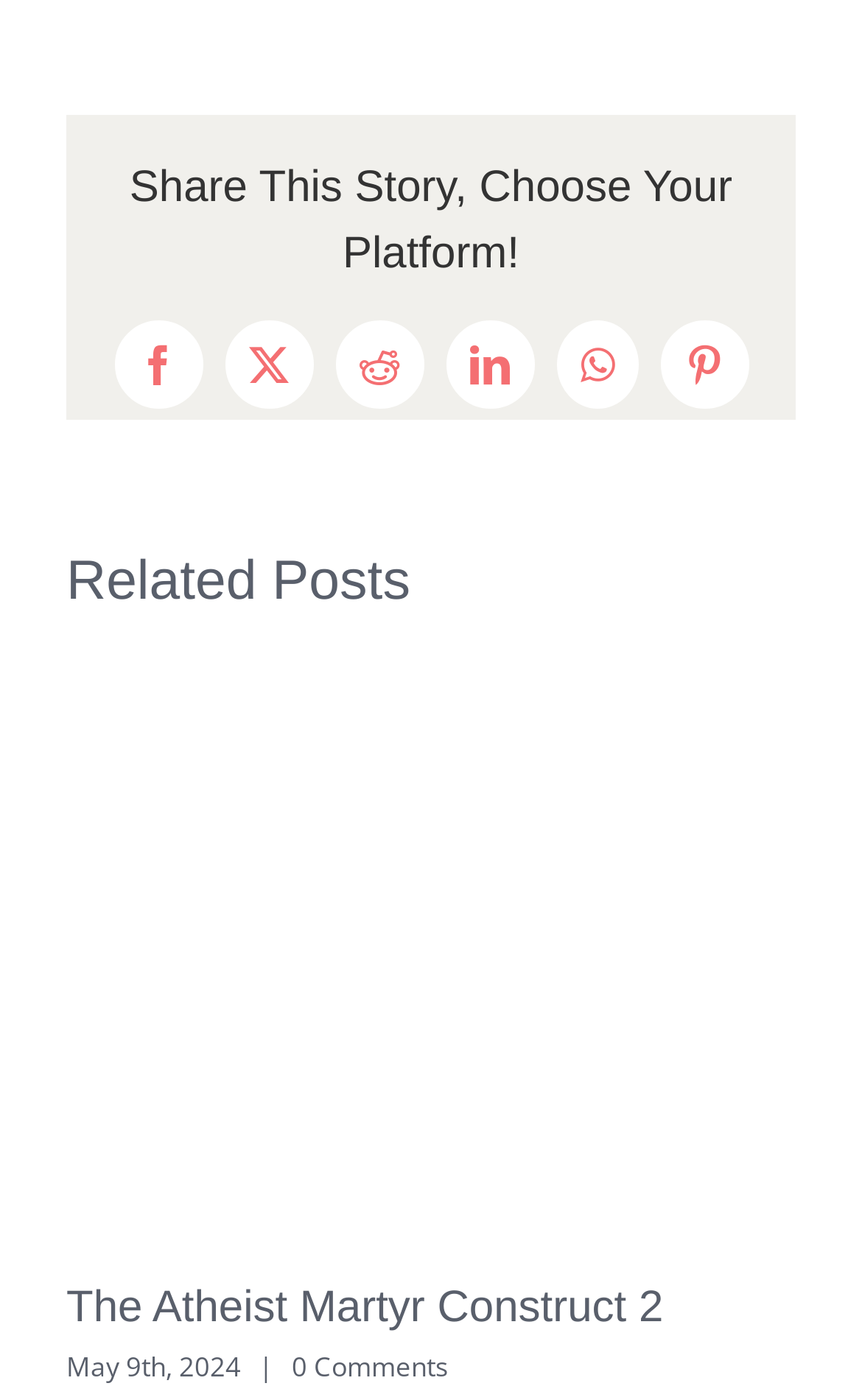Can you specify the bounding box coordinates of the area that needs to be clicked to fulfill the following instruction: "Check comments"?

[0.338, 0.963, 0.521, 0.989]